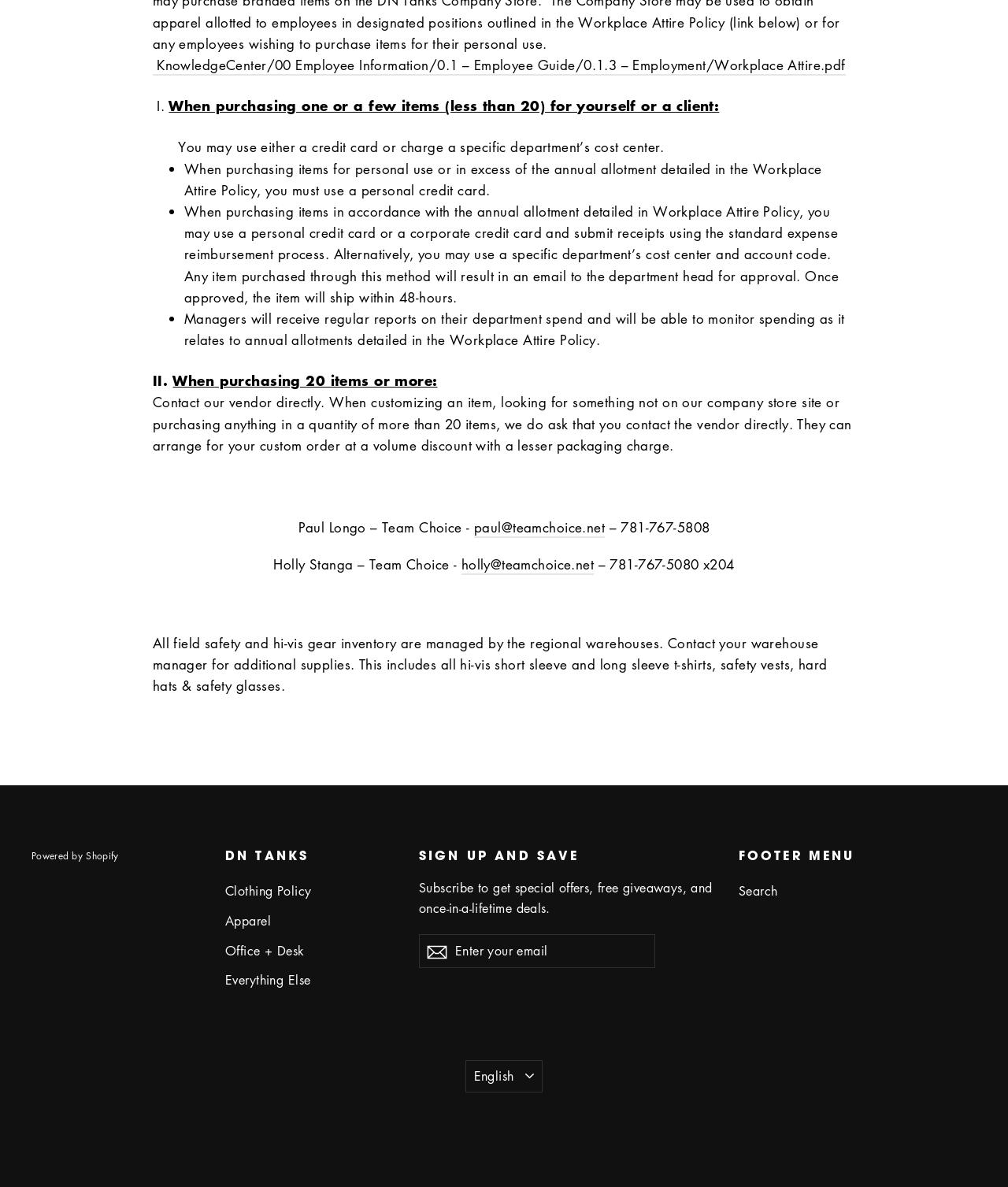Locate the UI element described as follows: "holly@teamchoice.net". Return the bounding box coordinates as four float numbers between 0 and 1 in the order [left, top, right, bottom].

[0.458, 0.468, 0.589, 0.485]